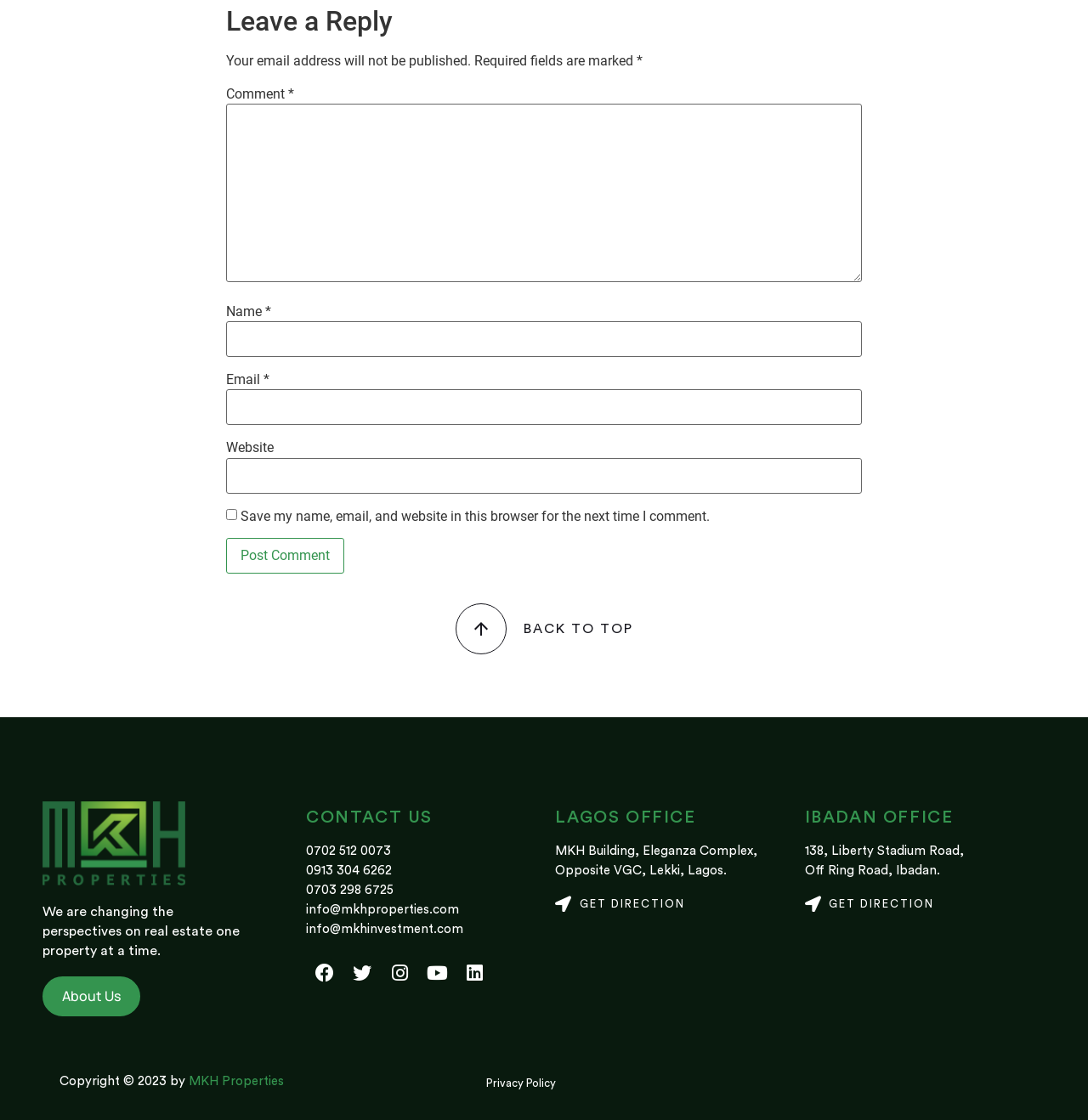Please specify the bounding box coordinates of the region to click in order to perform the following instruction: "Get direction to Lagos office".

[0.51, 0.8, 0.63, 0.814]